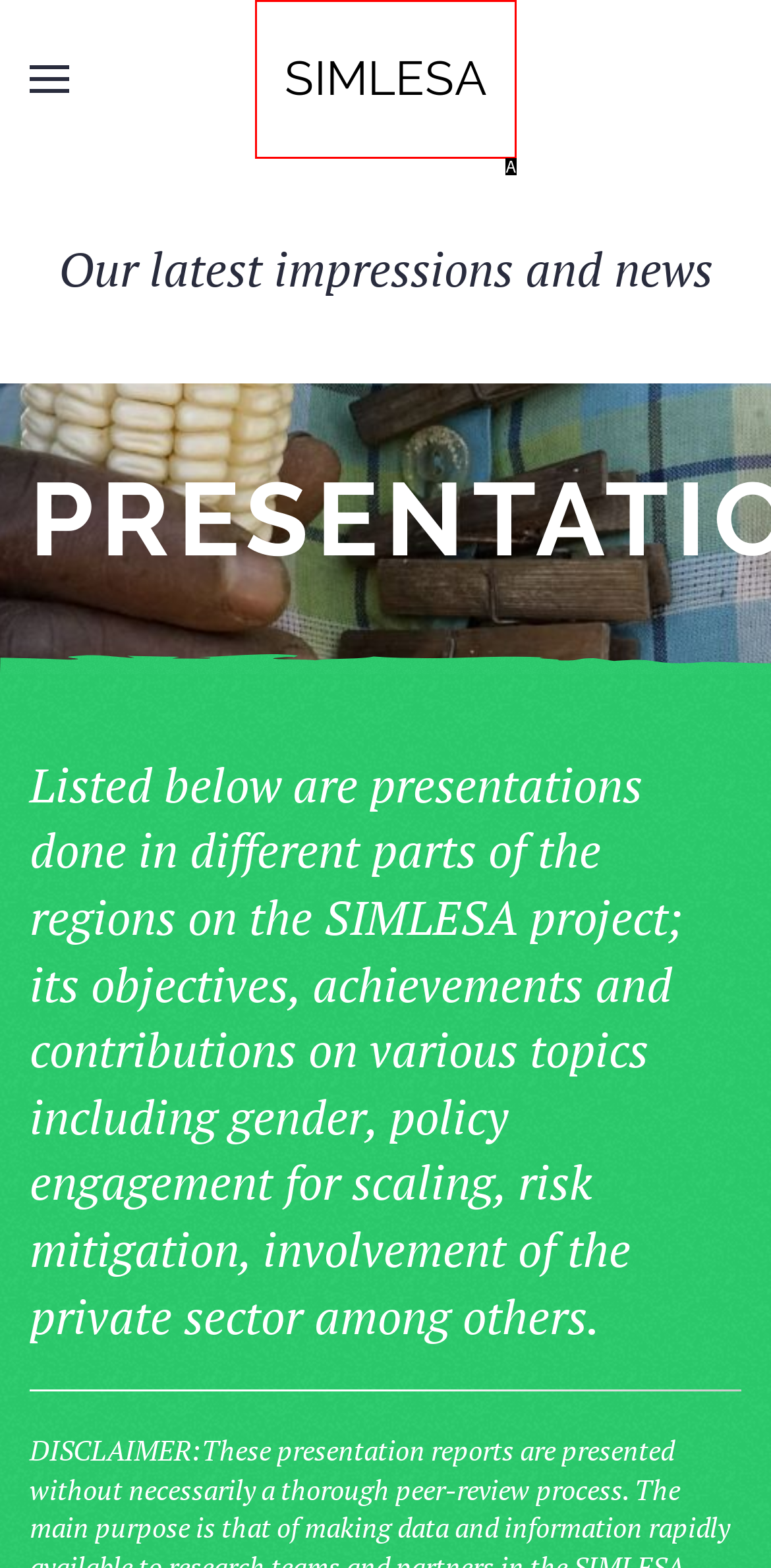From the options provided, determine which HTML element best fits the description: SIMLESA. Answer with the correct letter.

A